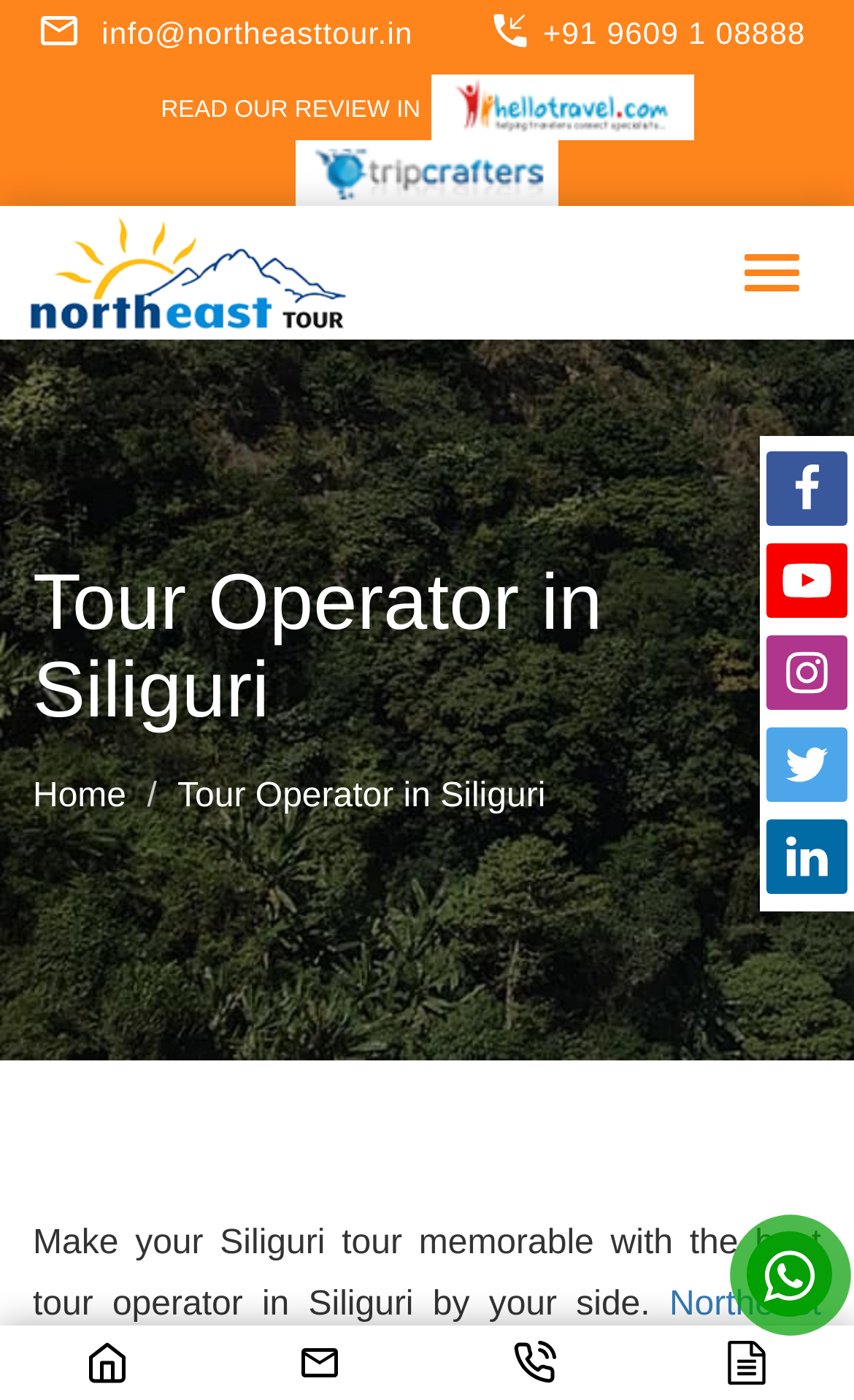Identify the bounding box coordinates of the element to click to follow this instruction: 'Visit the home page of Northeast Tour'. Ensure the coordinates are four float values between 0 and 1, provided as [left, top, right, bottom].

[0.038, 0.556, 0.148, 0.583]